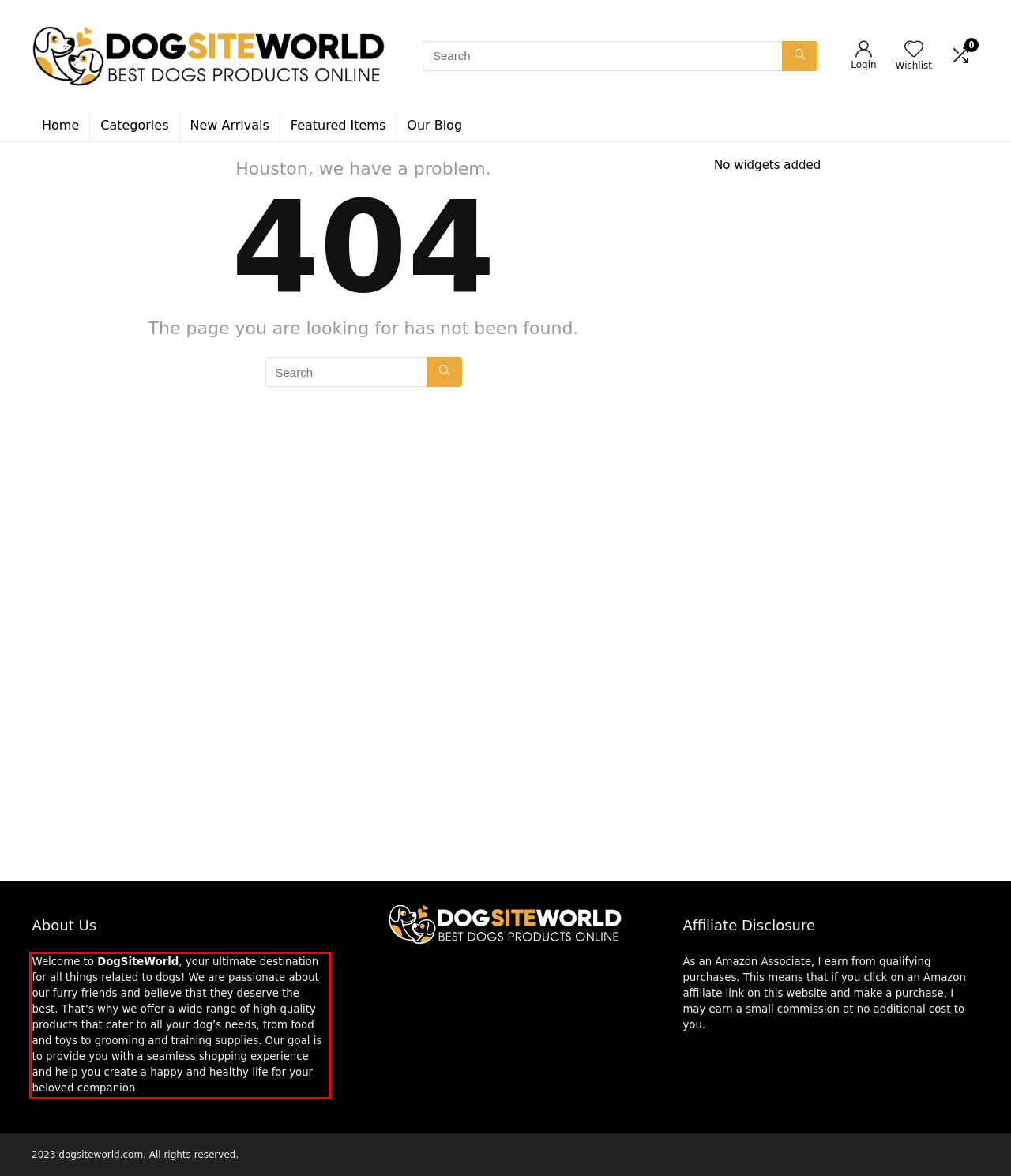In the screenshot of the webpage, find the red bounding box and perform OCR to obtain the text content restricted within this red bounding box.

Welcome to DogSiteWorld, your ultimate destination for all things related to dogs! We are passionate about our furry friends and believe that they deserve the best. That’s why we offer a wide range of high-quality products that cater to all your dog’s needs, from food and toys to grooming and training supplies. Our goal is to provide you with a seamless shopping experience and help you create a happy and healthy life for your beloved companion.